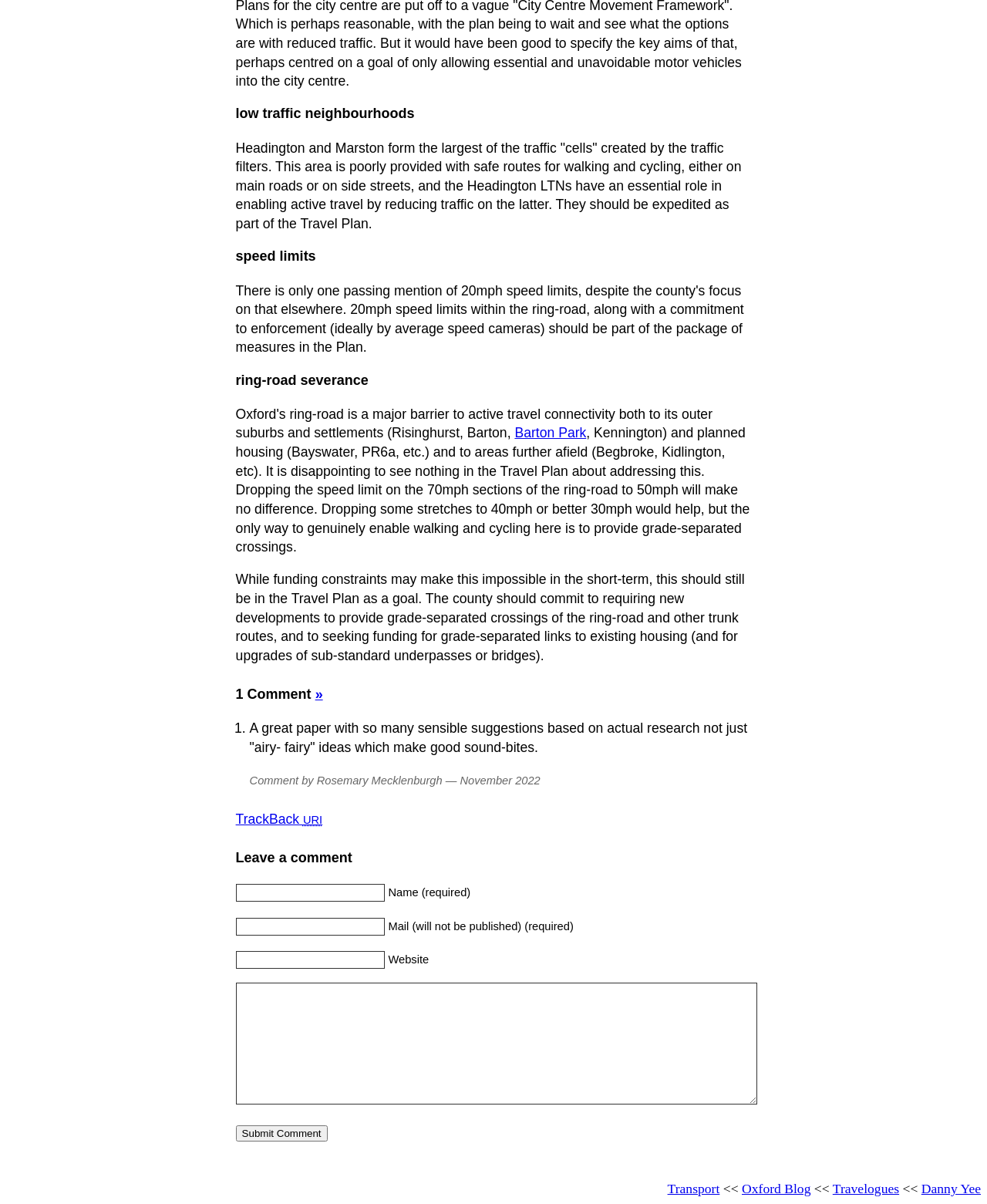Determine the bounding box coordinates of the UI element described below. Use the format (top-left x, top-left y, bottom-right x, bottom-right y) with floating point numbers between 0 and 1: parent_node: Name (required) name="author"

[0.239, 0.734, 0.39, 0.749]